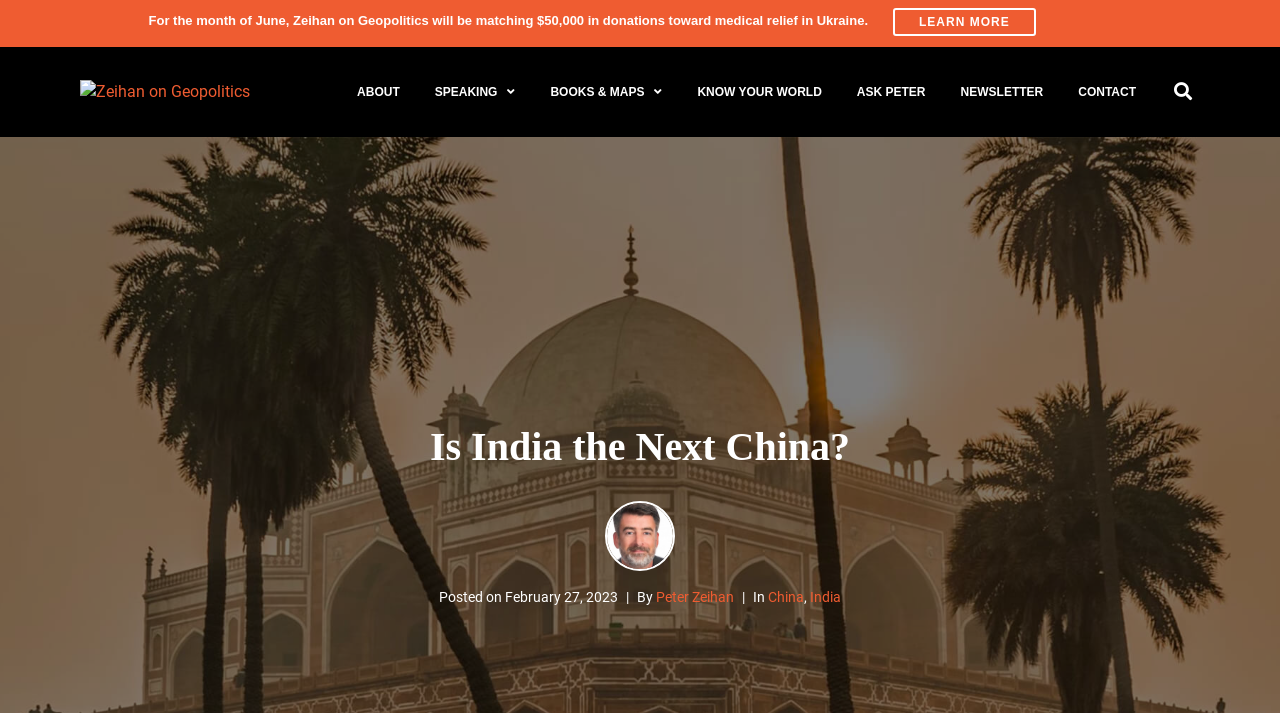Explain the contents of the webpage comprehensively.

The webpage is about an article titled "Is India the Next China?" by Peter Zeihan. At the top, there is a notification about a donation matching campaign for medical relief in Ukraine, with a "LEARN MORE" link to the right. Below this, there is a logo and a navigation menu with links to "ABOUT", "SPEAKING", "BOOKS & MAPS", "KNOW YOUR WORLD", "ASK PETER", "NEWSLETTER", and "CONTACT".

The main content of the webpage is an article with a heading "Is India the Next China?" positioned near the top center of the page. The article's metadata is displayed below the heading, including the posting date "February 27, 2023", and the author "Peter Zeihan". The article's content is not explicitly described, but it appears to discuss the comparison between India and China.

There is a search bar located at the top right corner of the page. The overall layout is organized, with clear headings and concise text, making it easy to navigate and read.